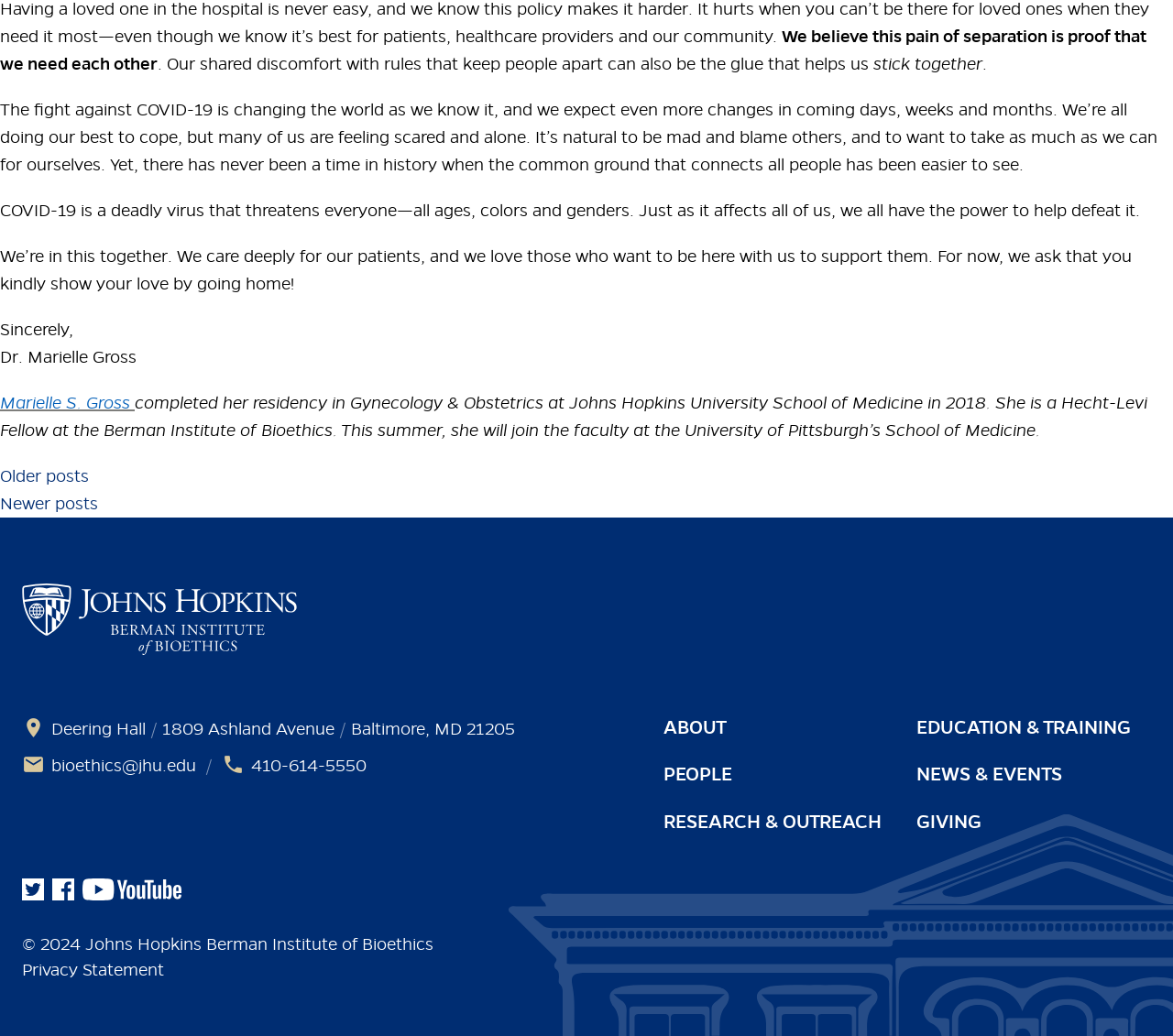Kindly respond to the following question with a single word or a brief phrase: 
What is the address of Deering Hall?

1809 Ashland Avenue, Baltimore, MD 21205